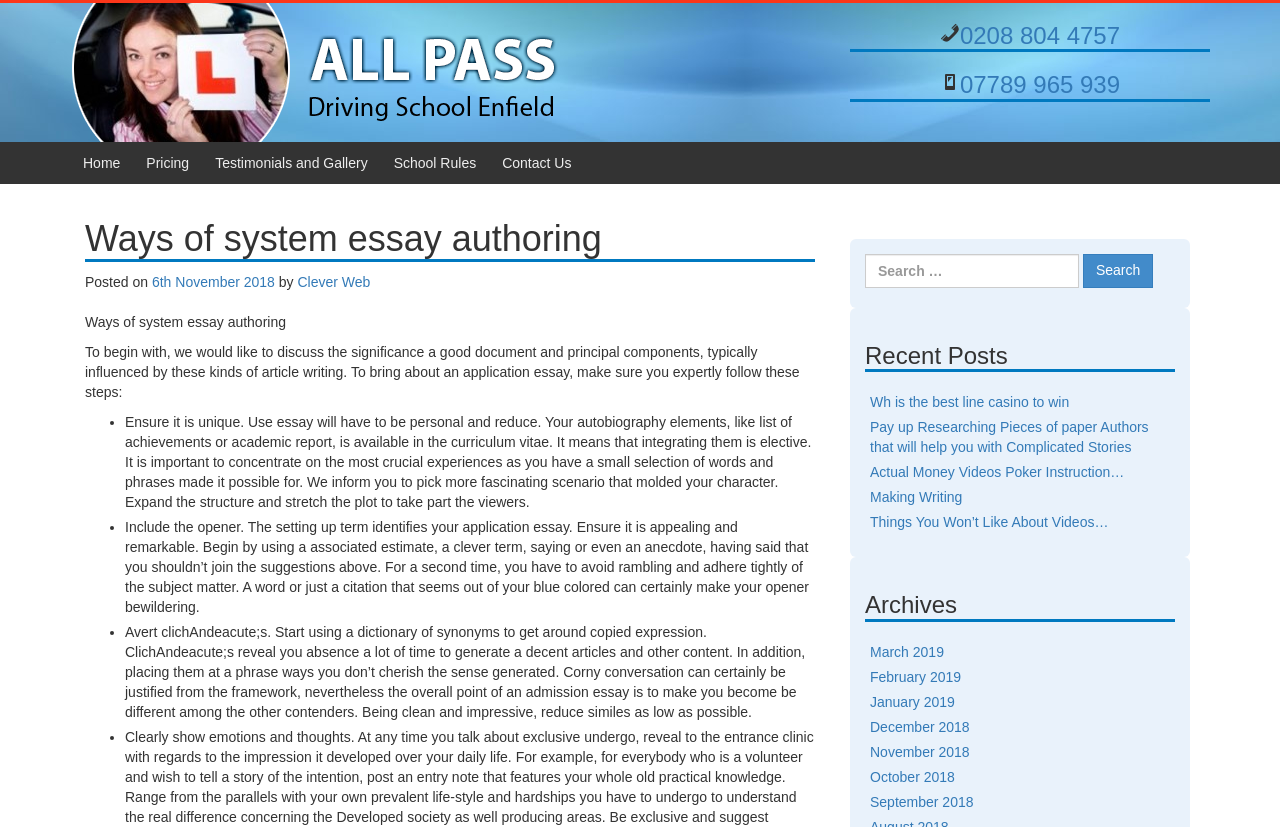Based on the image, give a detailed response to the question: How many phone numbers are listed on the webpage?

I counted the number of phone numbers listed on the webpage by looking at the complementary section, where I found two phone numbers: 0208 804 4757 and 07789 965 939.